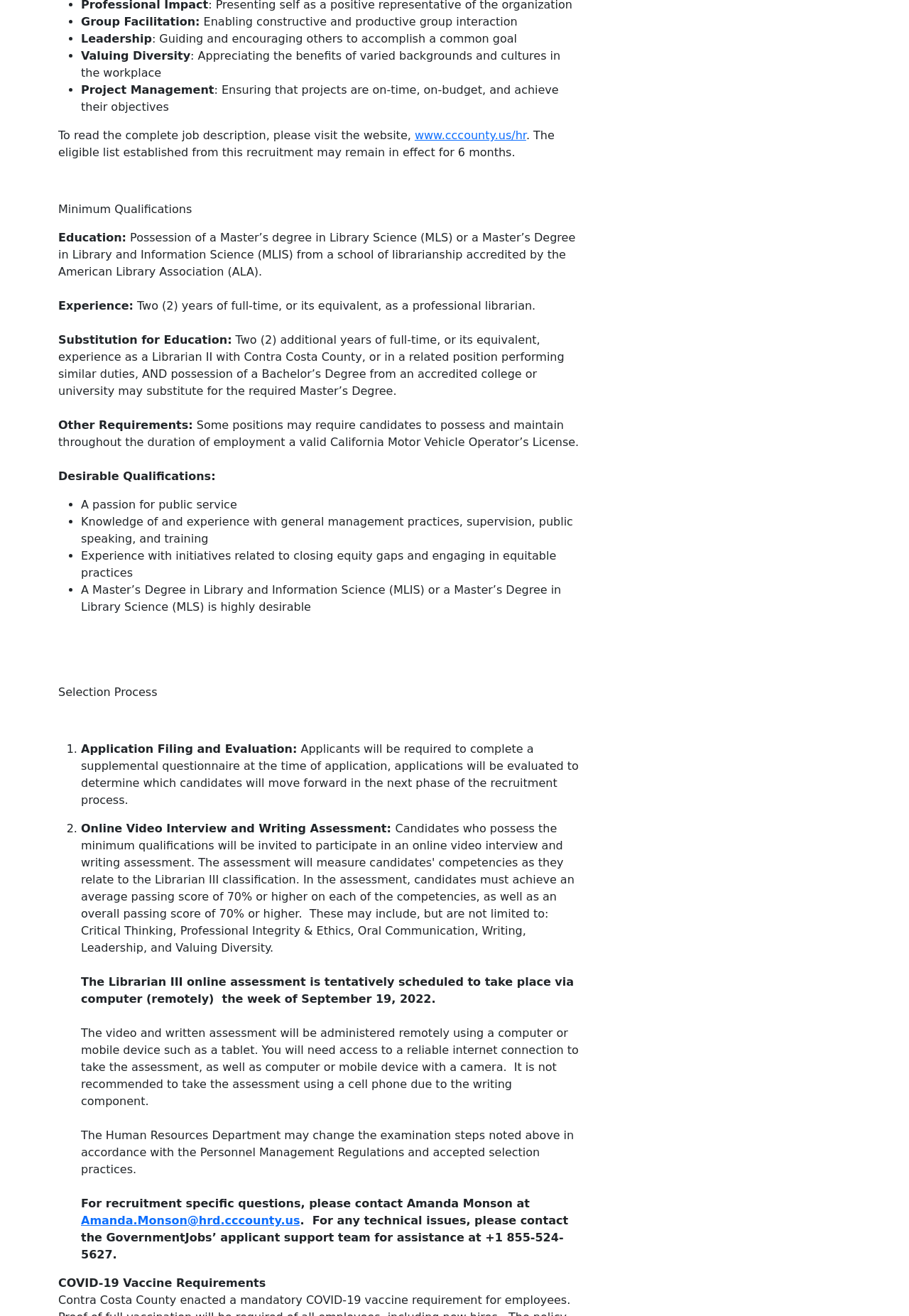What is the purpose of the online video interview and writing assessment?
Based on the screenshot, provide your answer in one word or phrase.

To evaluate candidates